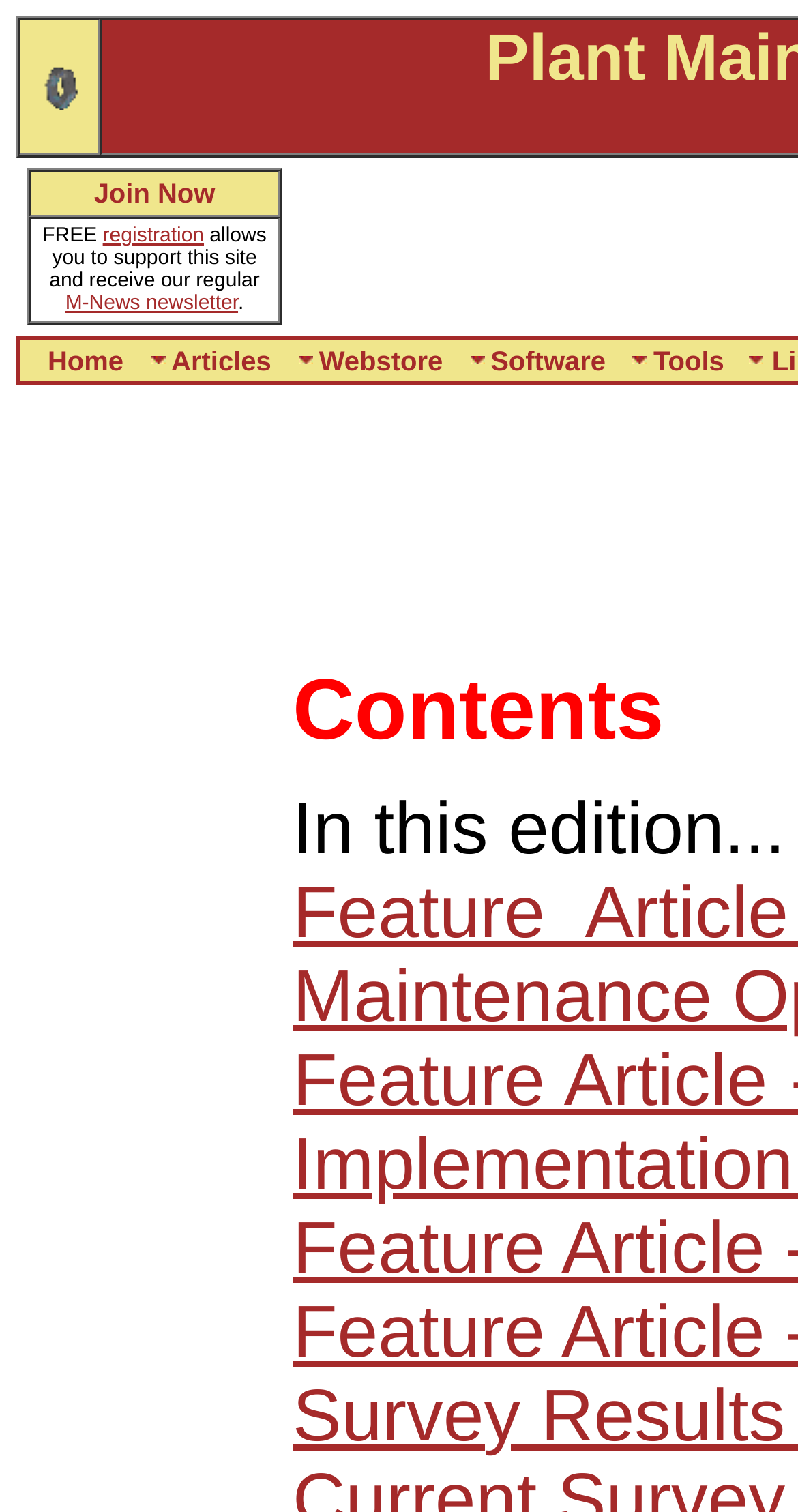Give a succinct answer to this question in a single word or phrase: 
How many links are in the top navigation bar?

5